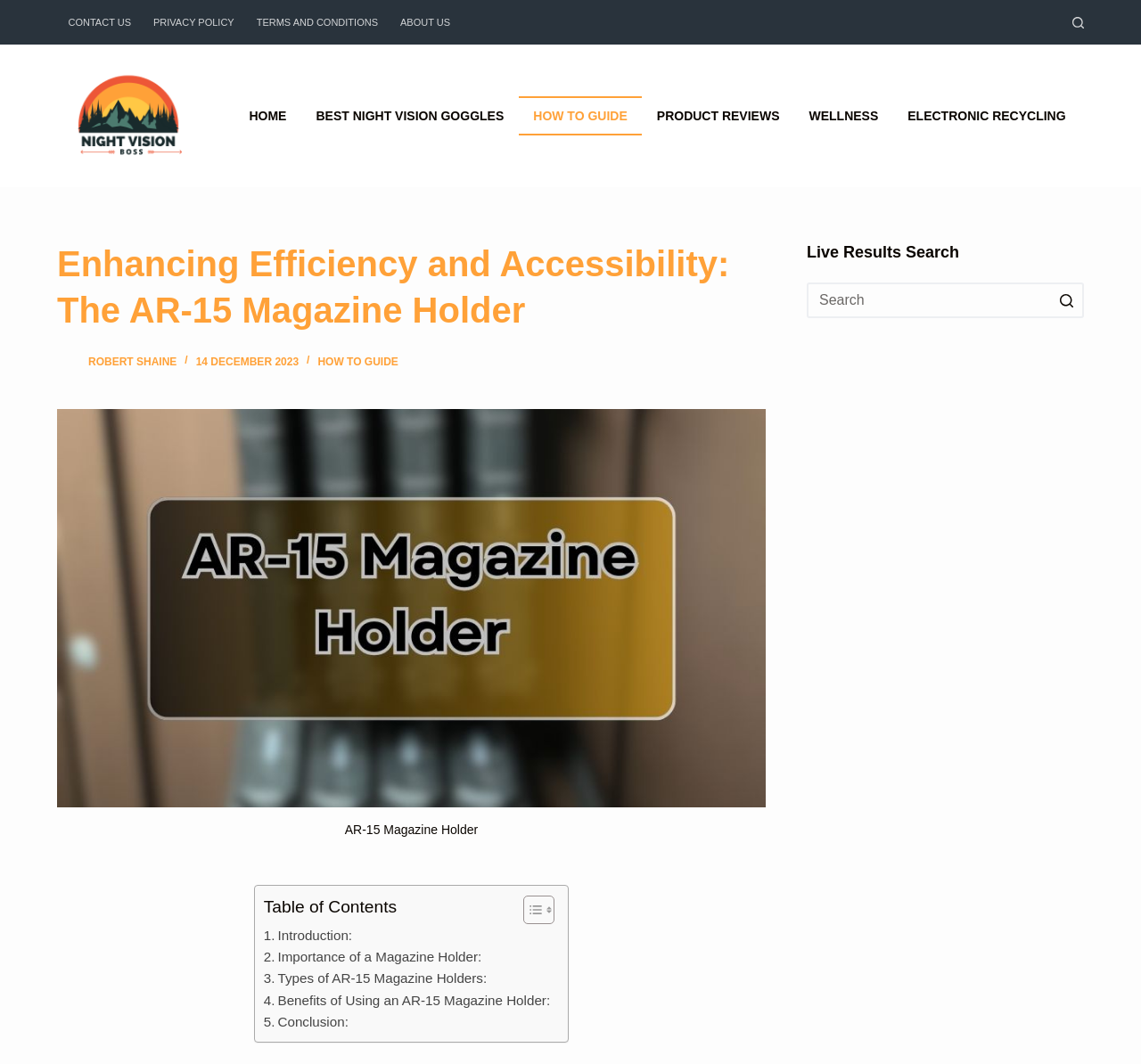Locate and generate the text content of the webpage's heading.

Enhancing Efficiency and Accessibility: The AR-15 Magazine Holder